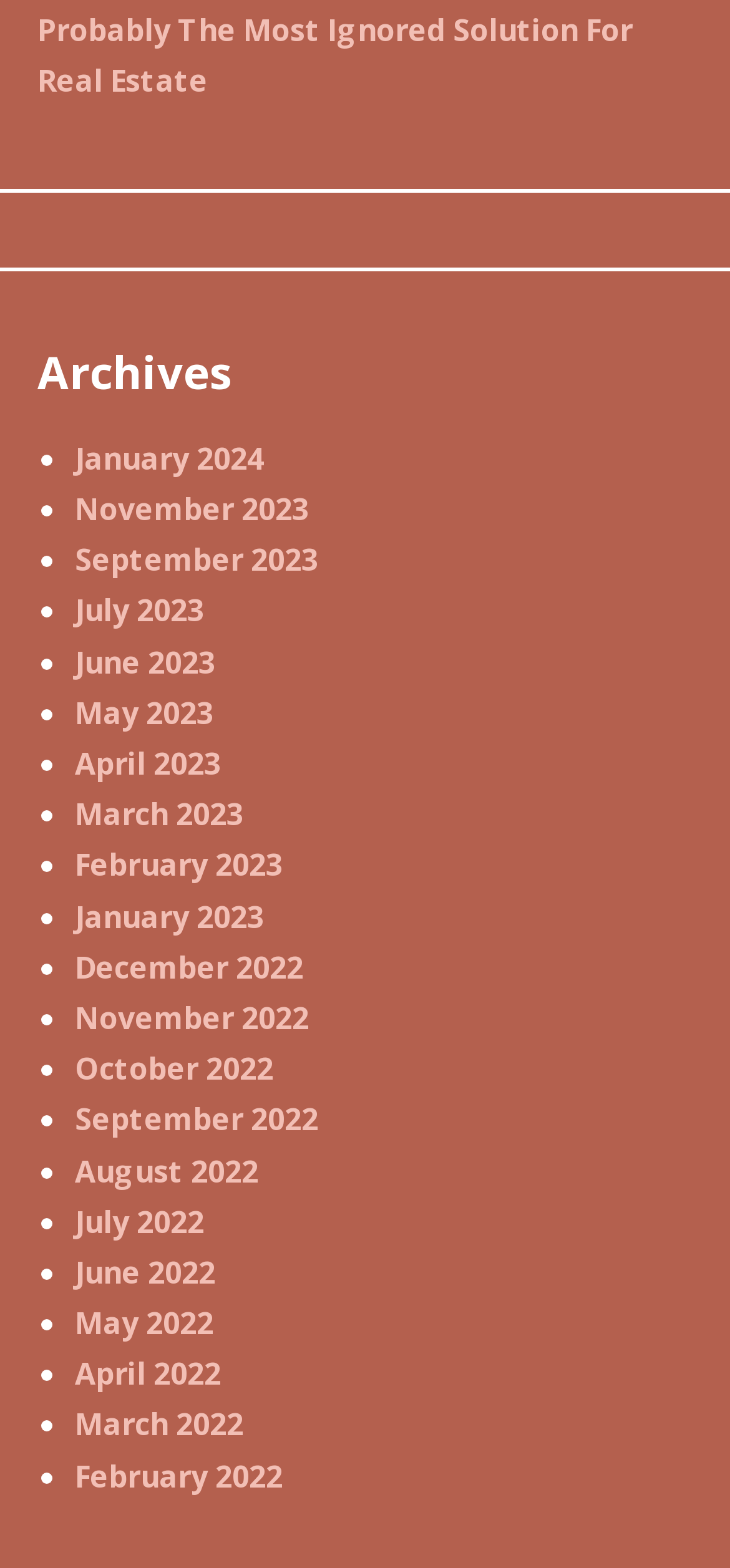How many months are listed under Archives?
Please use the image to provide an in-depth answer to the question.

I counted the number of links under the 'Archives' heading, and there are 24 links, each representing a month from January 2022 to January 2024.